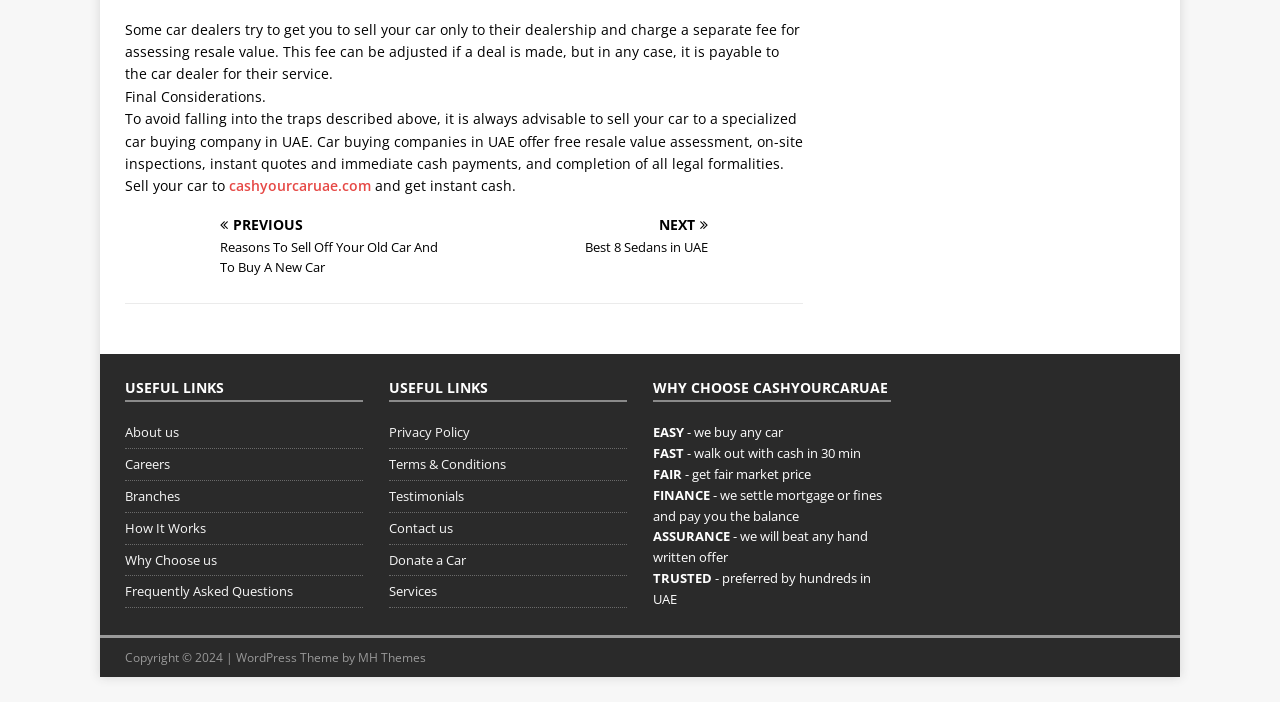Please find the bounding box coordinates of the element that needs to be clicked to perform the following instruction: "Check the save my information checkbox". The bounding box coordinates should be four float numbers between 0 and 1, represented as [left, top, right, bottom].

None